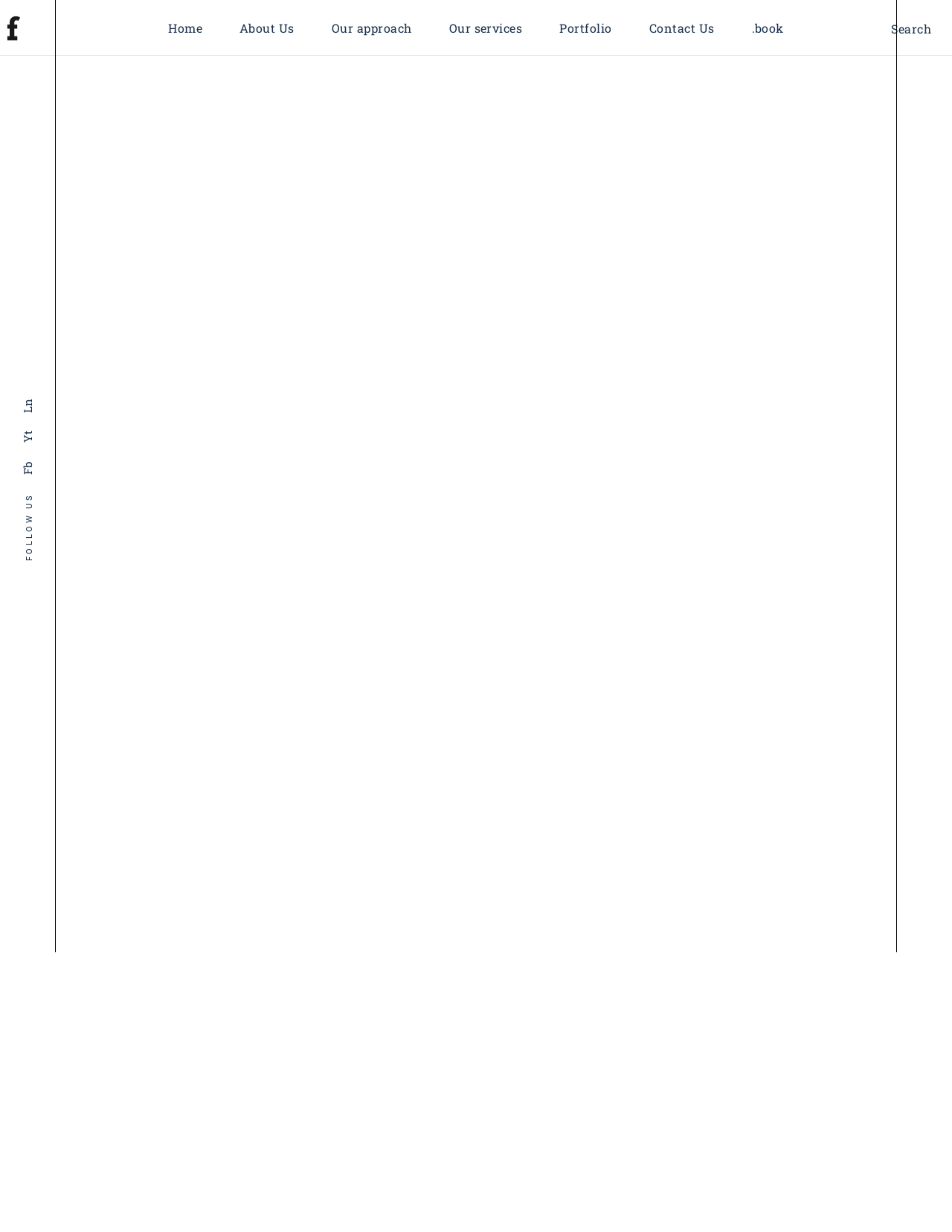Please give the bounding box coordinates of the area that should be clicked to fulfill the following instruction: "check the sermon details". The coordinates should be in the format of four float numbers from 0 to 1, i.e., [left, top, right, bottom].

None